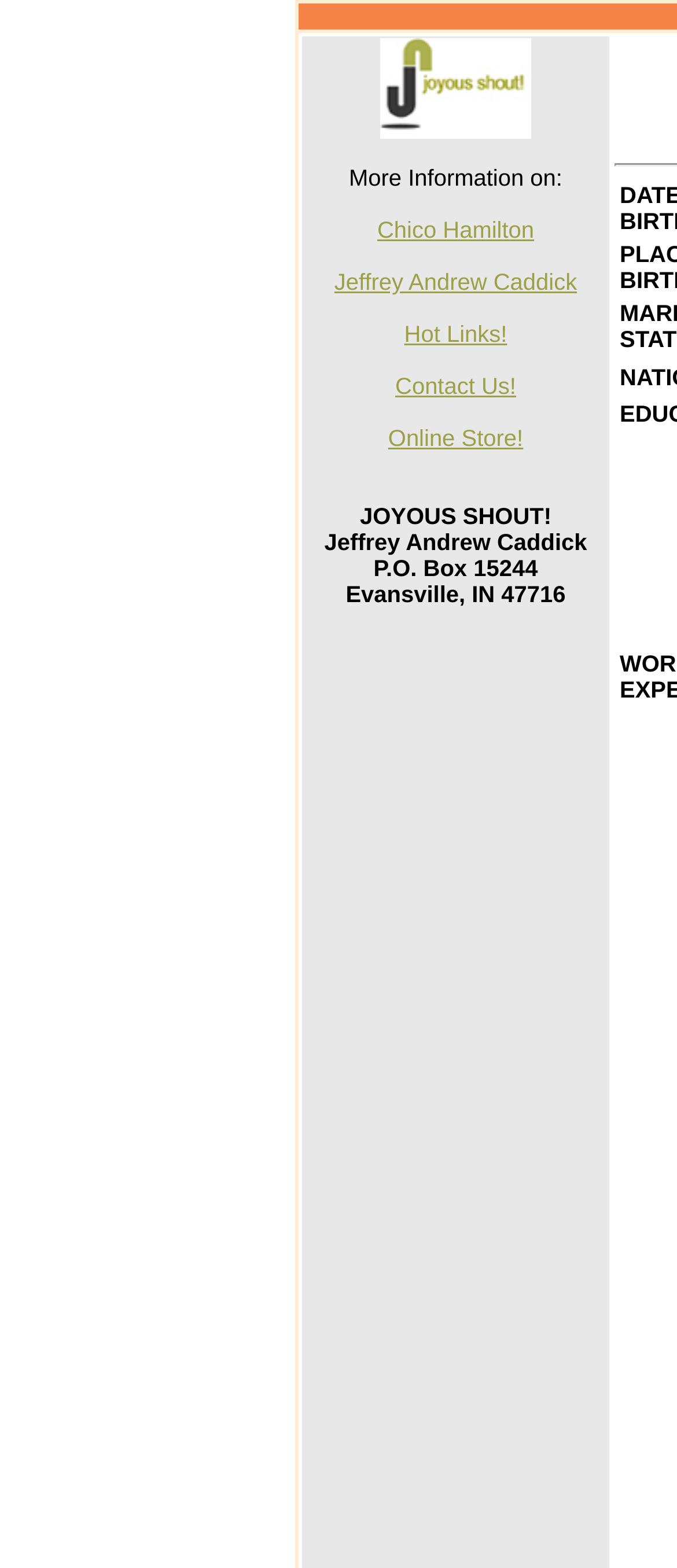Determine the bounding box for the UI element as described: "Online desk FDFA". The coordinates should be represented as four float numbers between 0 and 1, formatted as [left, top, right, bottom].

None